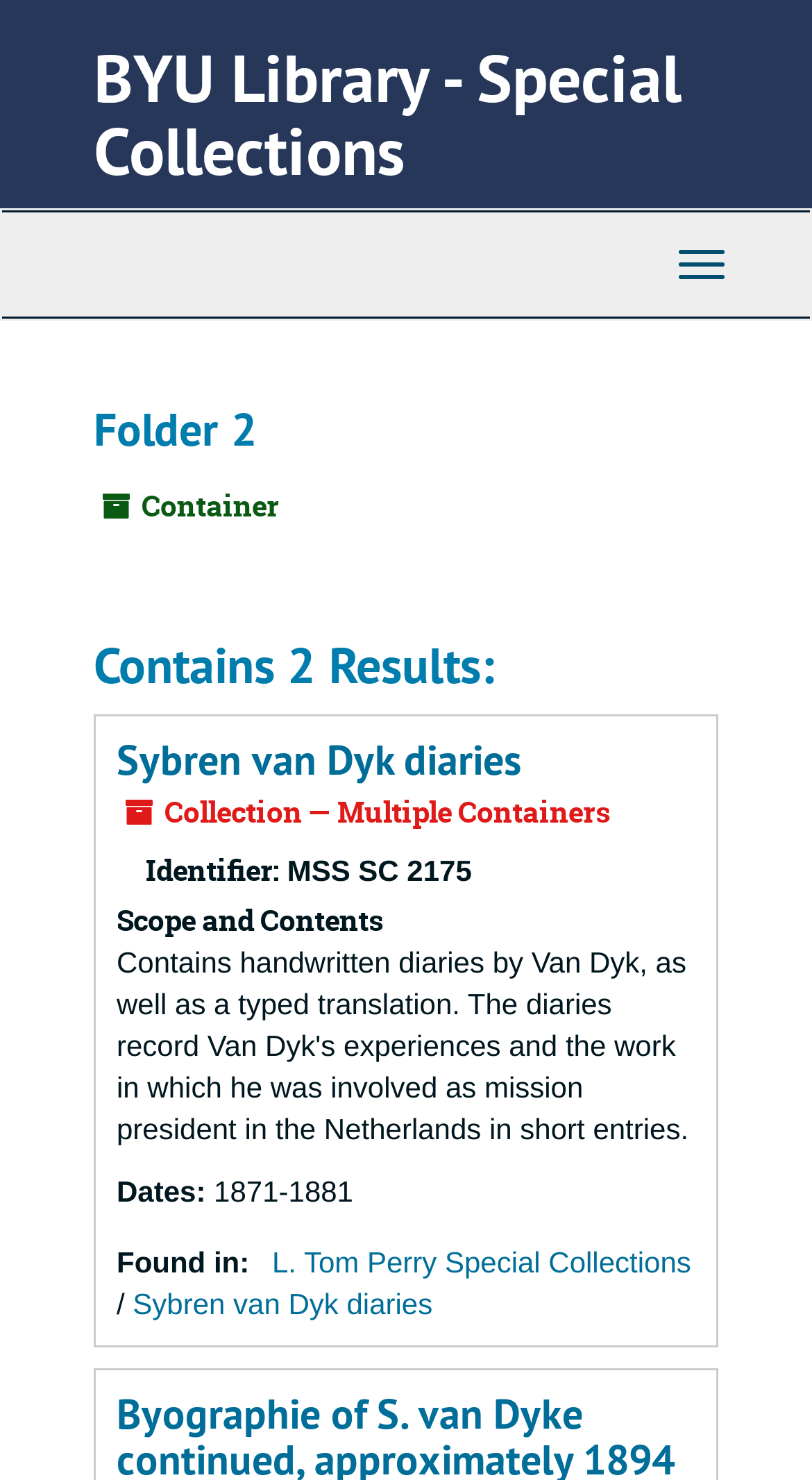What is the identifier of the collection?
Using the visual information from the image, give a one-word or short-phrase answer.

MSS SC 2175